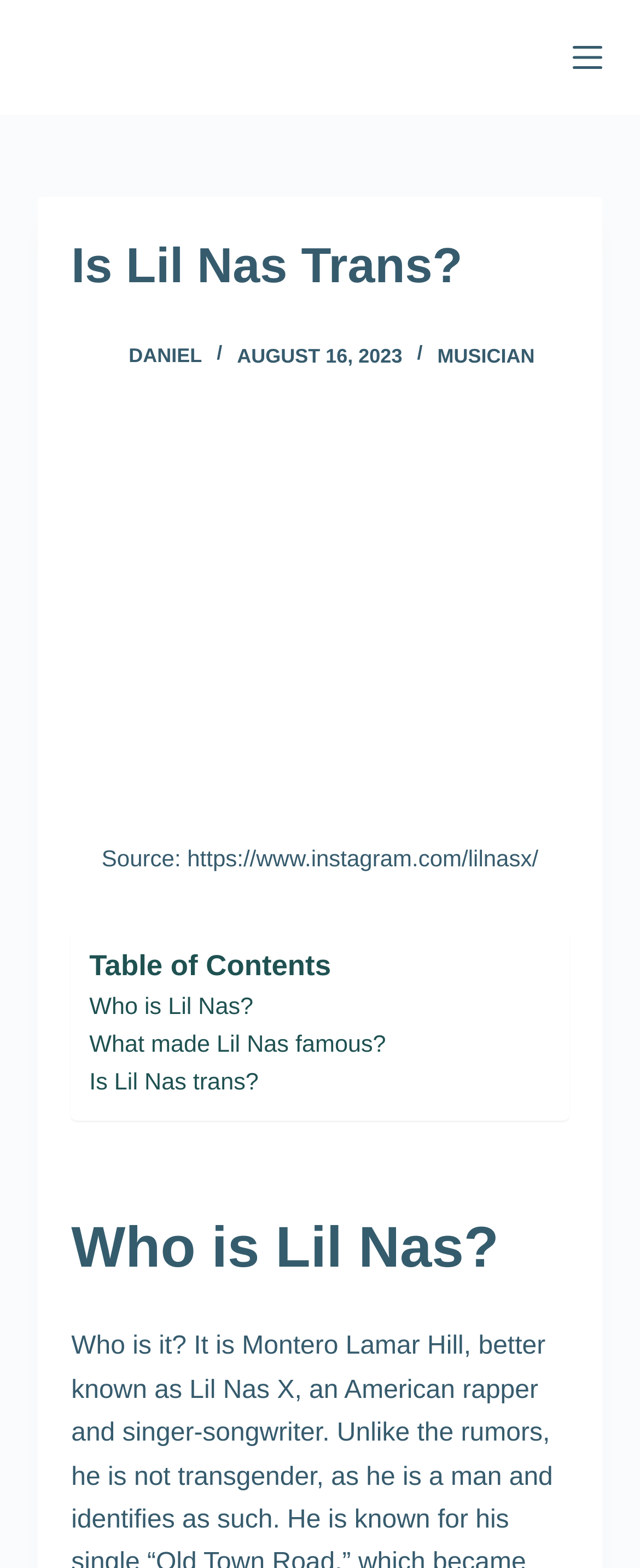What is the date of the article?
Please provide a single word or phrase in response based on the screenshot.

AUGUST 16, 2023